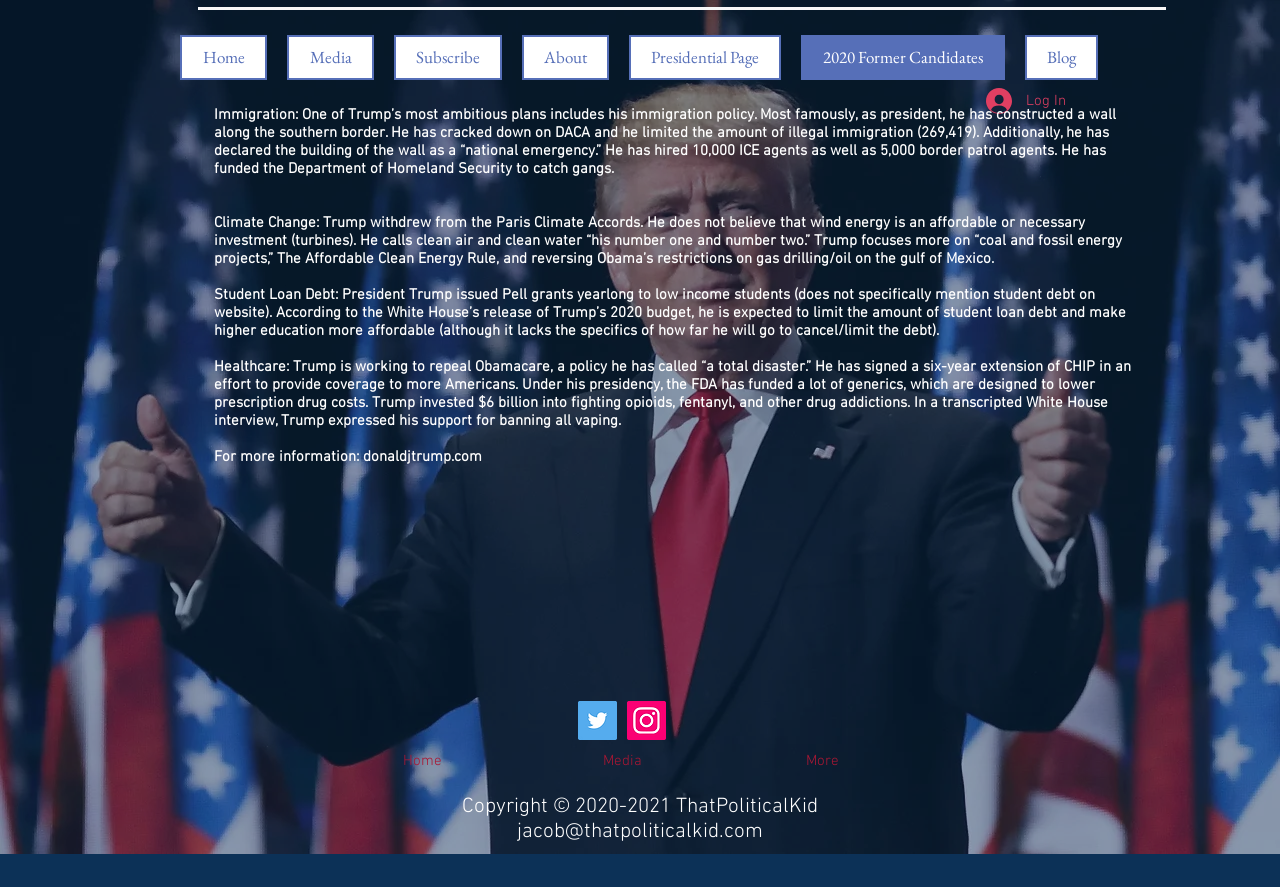Determine the bounding box coordinates for the UI element with the following description: "2020 Former Candidates". The coordinates should be four float numbers between 0 and 1, represented as [left, top, right, bottom].

[0.626, 0.039, 0.785, 0.09]